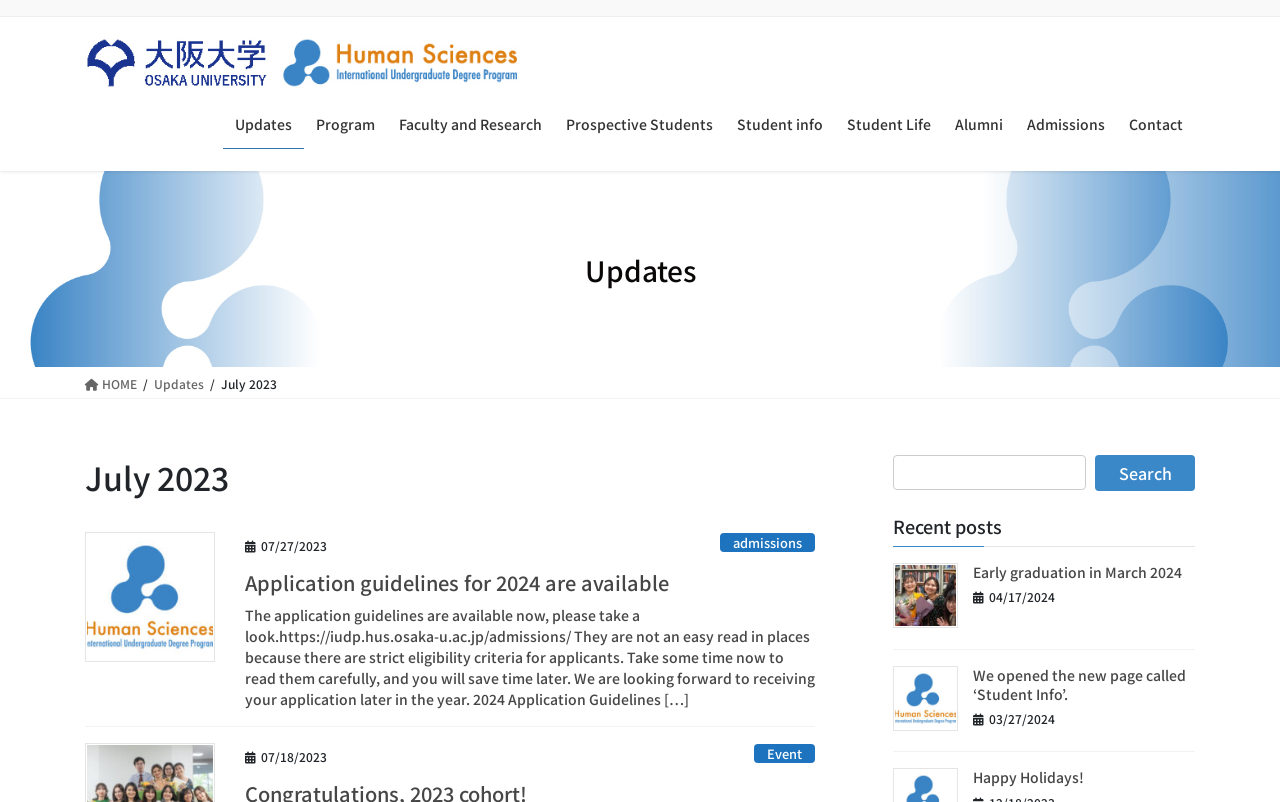Identify the bounding box coordinates of the specific part of the webpage to click to complete this instruction: "Search for something".

[0.698, 0.568, 0.849, 0.611]